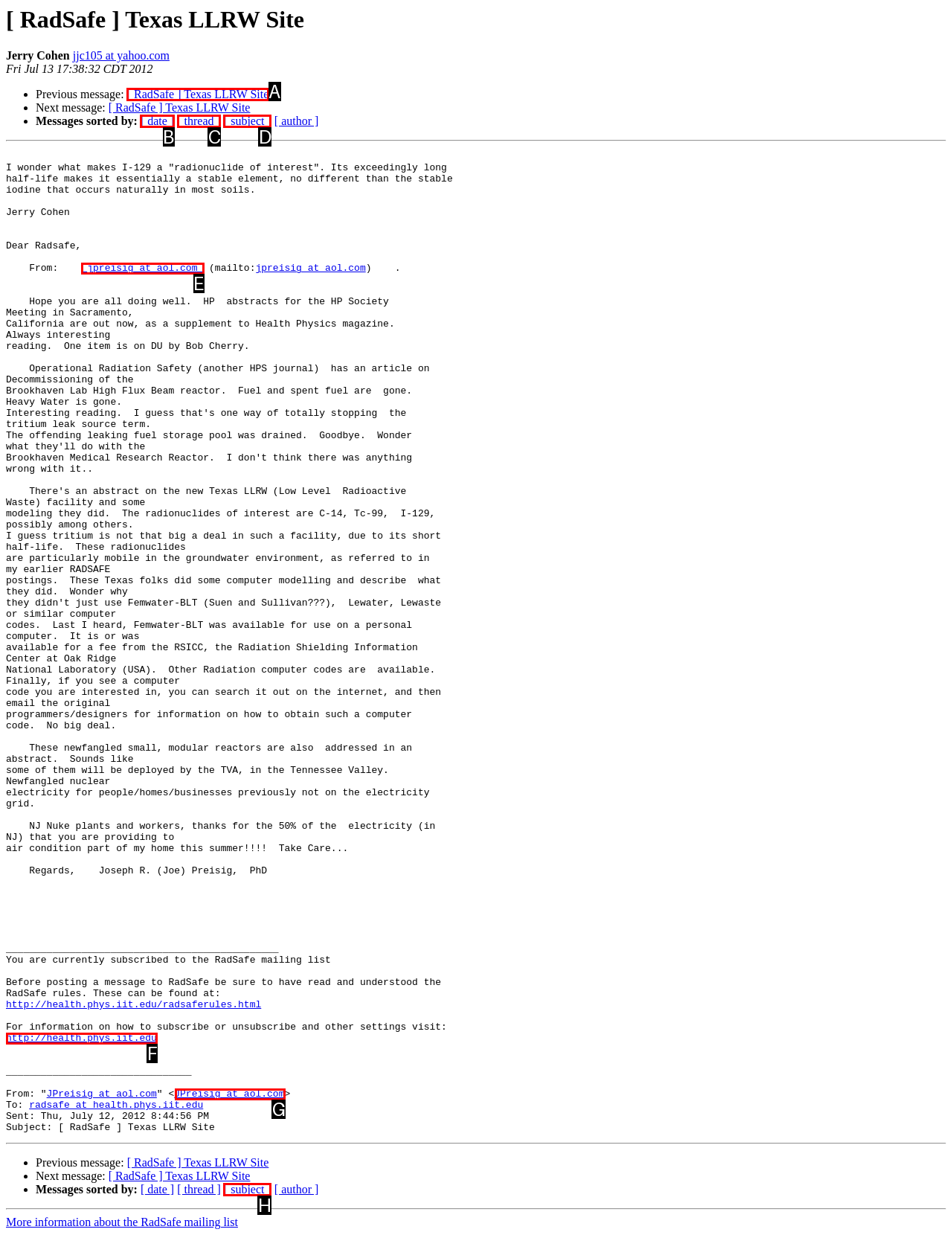Choose the HTML element that corresponds to the description: [ date ]
Provide the answer by selecting the letter from the given choices.

B